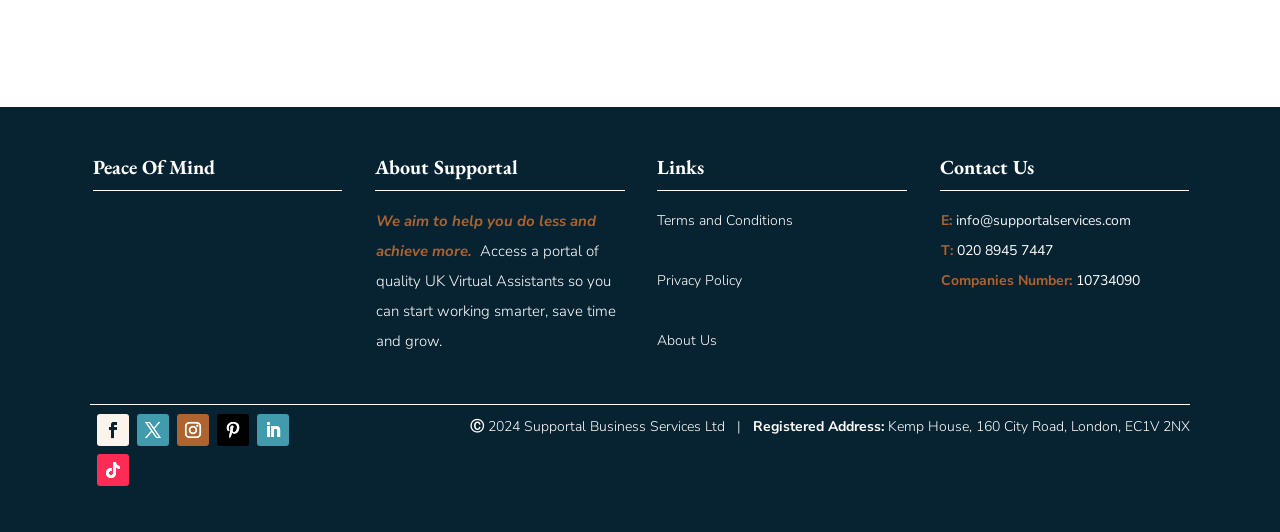Bounding box coordinates must be specified in the format (top-left x, top-left y, bottom-right x, bottom-right y). All values should be floating point numbers between 0 and 1. What are the bounding box coordinates of the UI element described as: About Us

[0.514, 0.622, 0.56, 0.657]